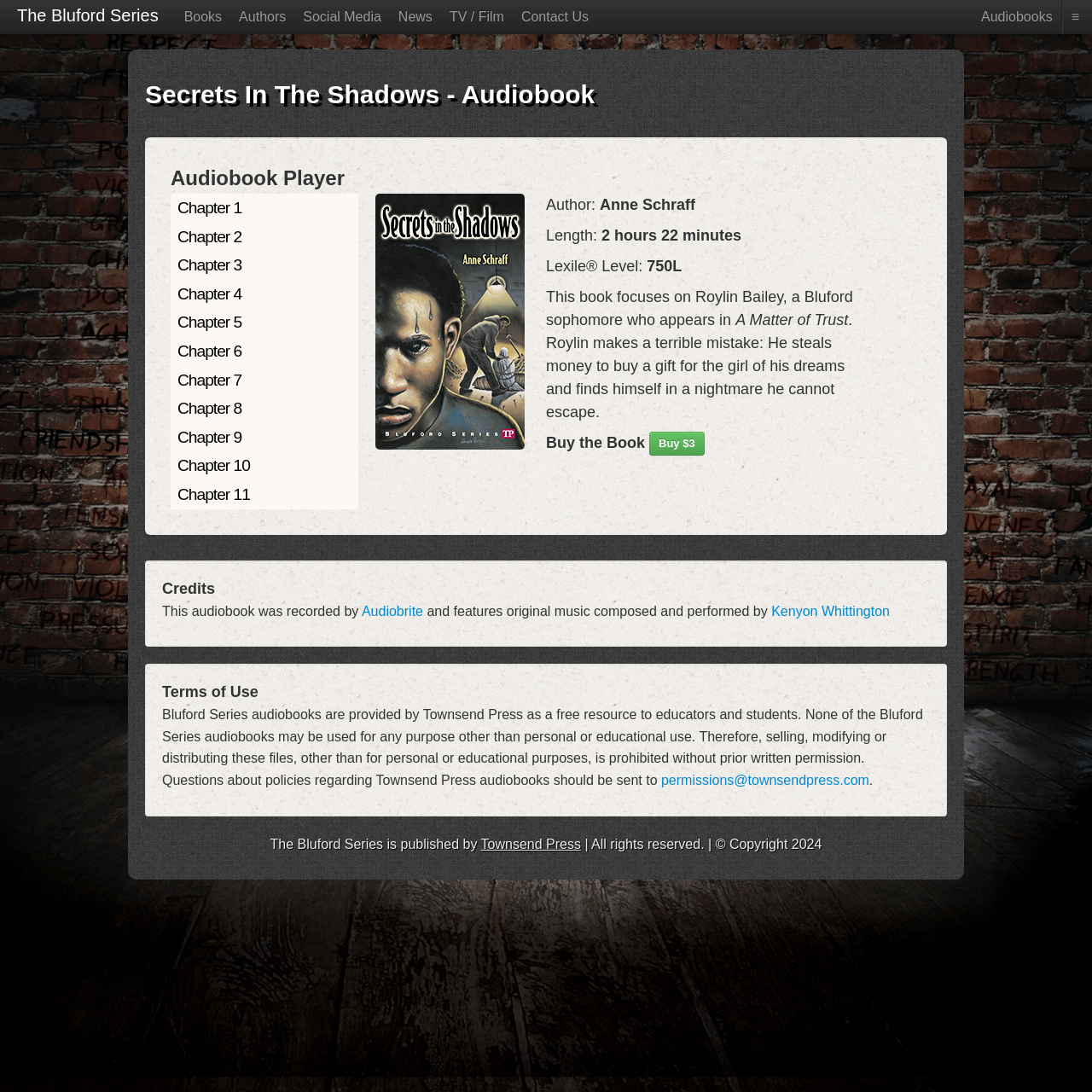Can you specify the bounding box coordinates of the area that needs to be clicked to fulfill the following instruction: "Contact Us"?

[0.469, 0.0, 0.547, 0.031]